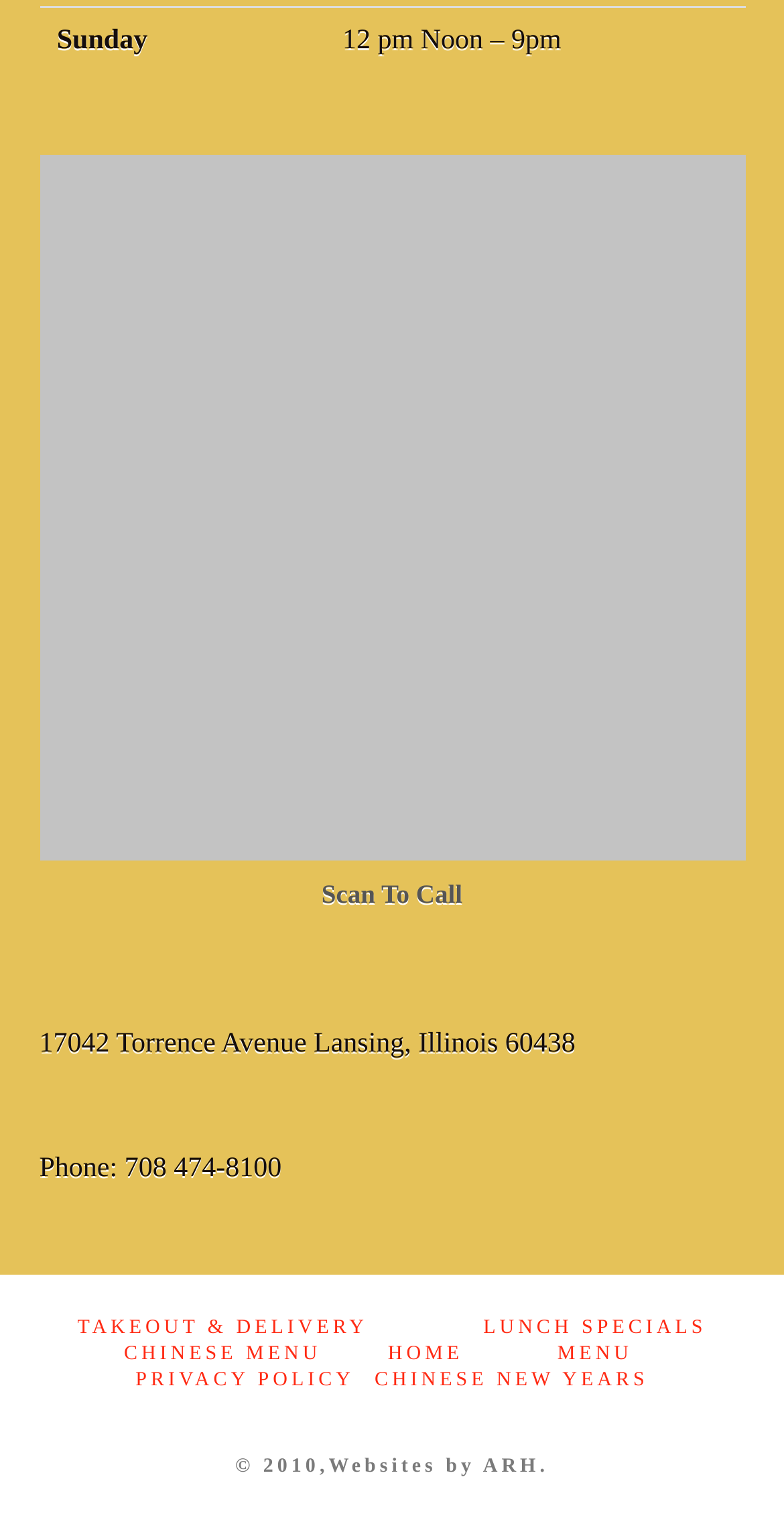What type of menu is available for takeout and delivery?
Answer the question based on the image using a single word or a brief phrase.

Chinese